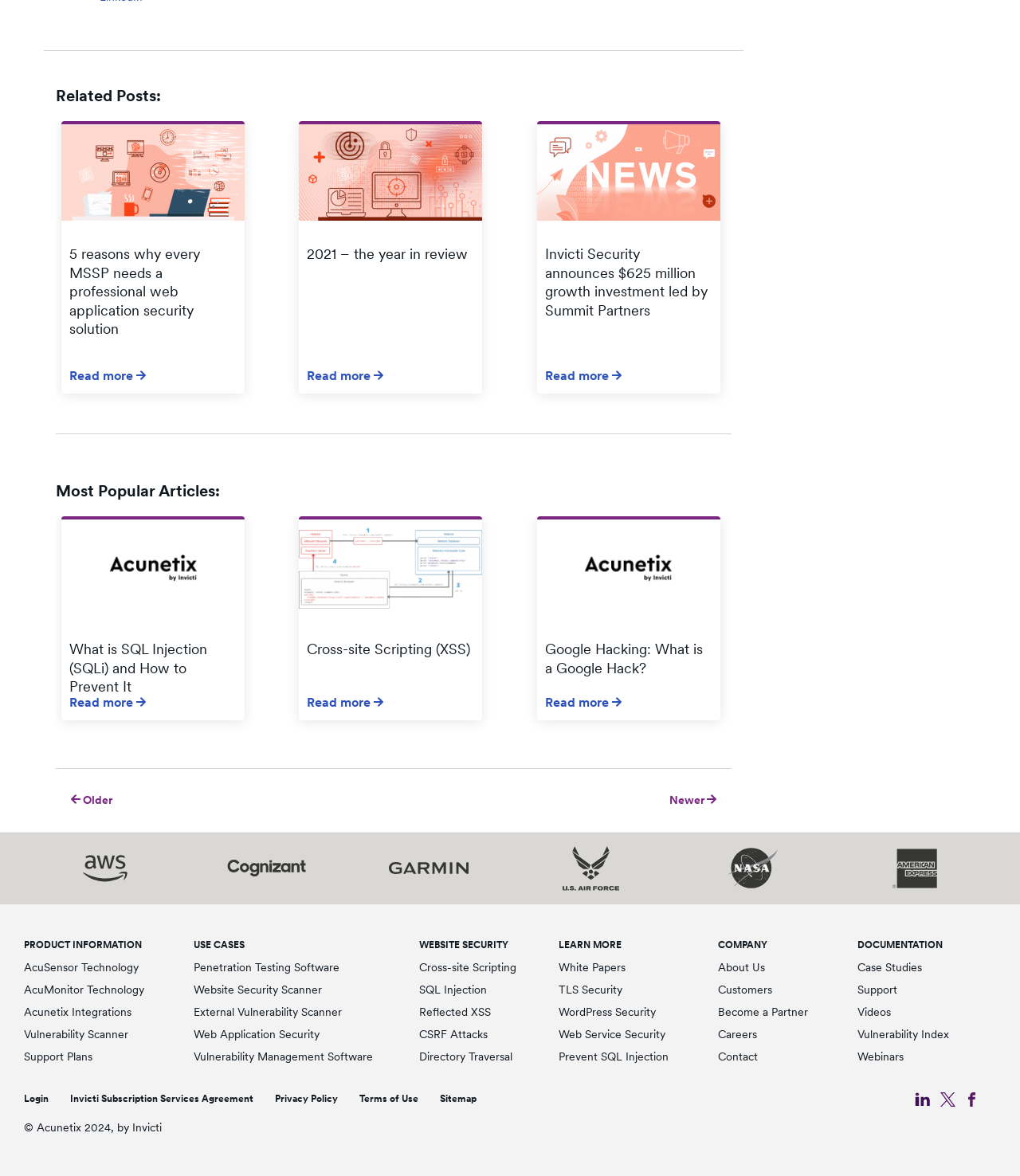Analyze the image and give a detailed response to the question:
What is the topic of the 'WEBSITE SECURITY' section?

The 'WEBSITE SECURITY' section is located at the bottom of the webpage and provides links to information about web security threats, including Cross-site Scripting, SQL Injection, Reflected XSS, CSRF Attacks, and Directory Traversal.